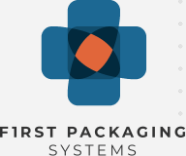Explain the details of the image comprehensively.

The image features the logo of "First Packaging Systems," presented in a modern and stylish design. The logo consists of overlapping shapes in shades of blue, creating a complementary visual effect, while an orange shape is at the center, adding a vibrant touch. Below the graphic, the company name "FIRST PACKAGING SYSTEMS" is displayed prominently in bold, uppercase letters, emphasizing the brand’s focus on packaging solutions. This logo symbolizes the company’s commitment to innovation and efficiency in the packaging industry, making it easily recognizable and memorable for customers seeking reliable packaging equipment and services.